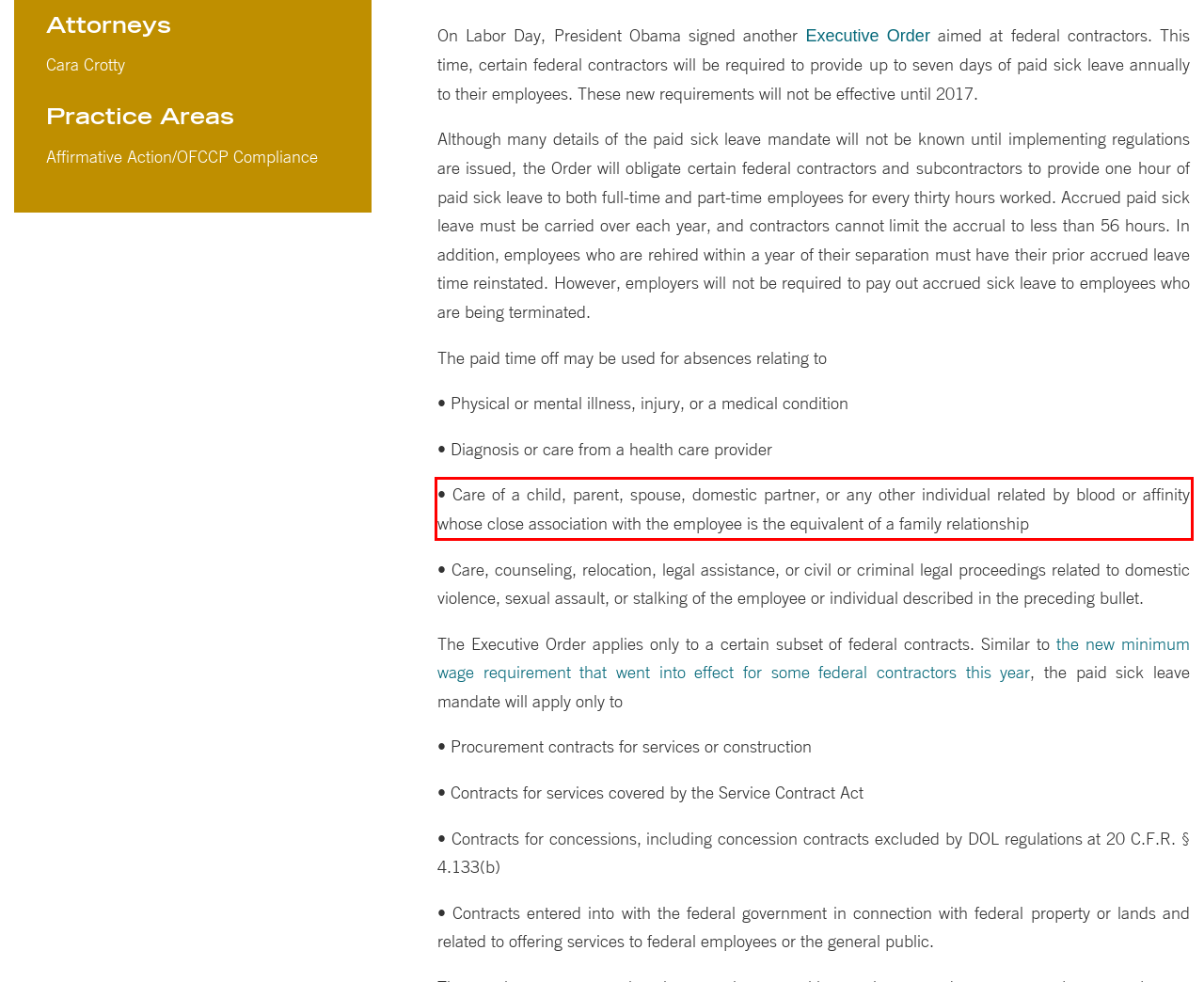Please examine the screenshot of the webpage and read the text present within the red rectangle bounding box.

• Care of a child, parent, spouse, domestic partner, or any other individual related by blood or affinity whose close association with the employee is the equivalent of a family relationship